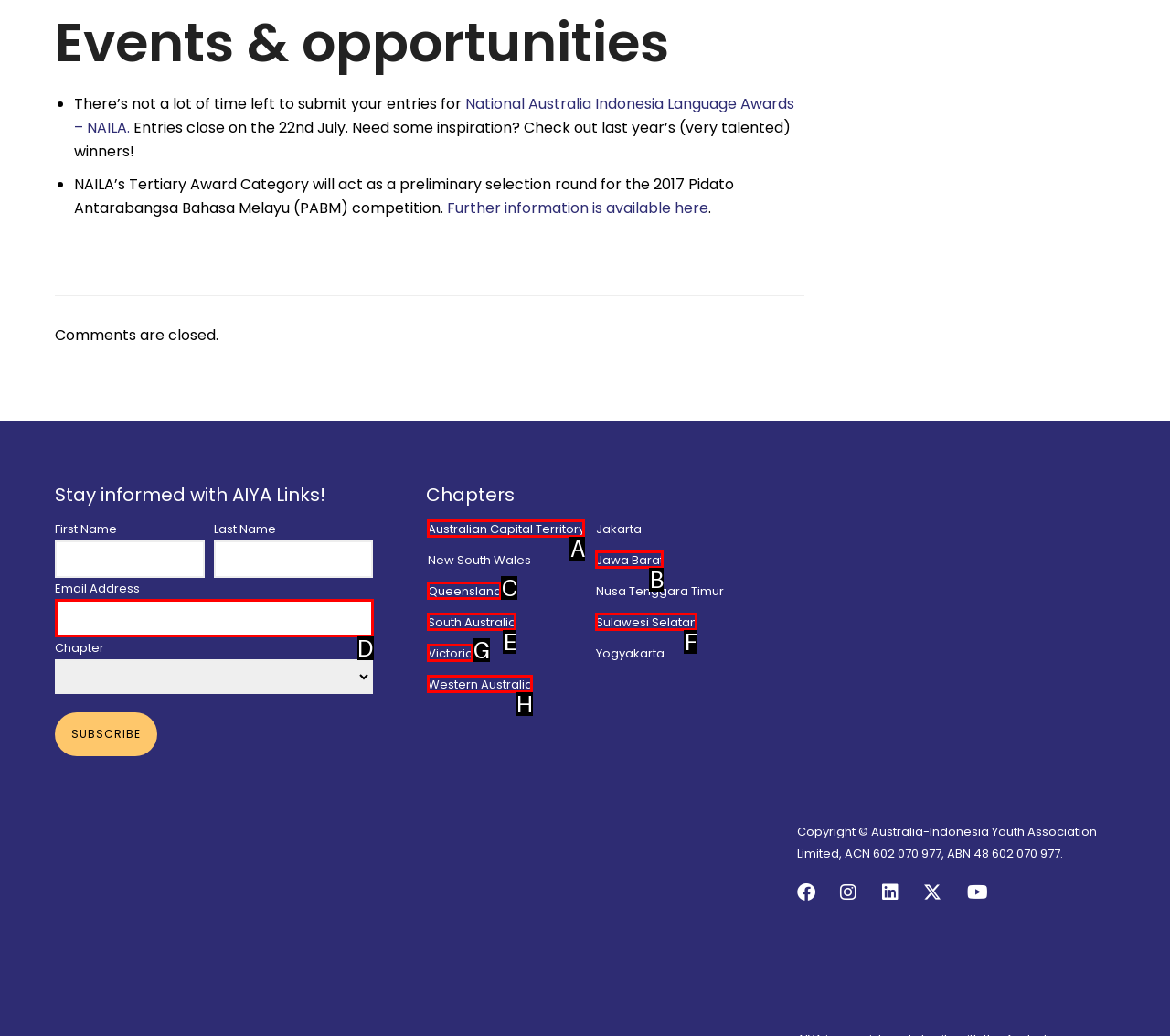Based on the element description: Sulawesi Selatan, choose the HTML element that matches best. Provide the letter of your selected option.

F